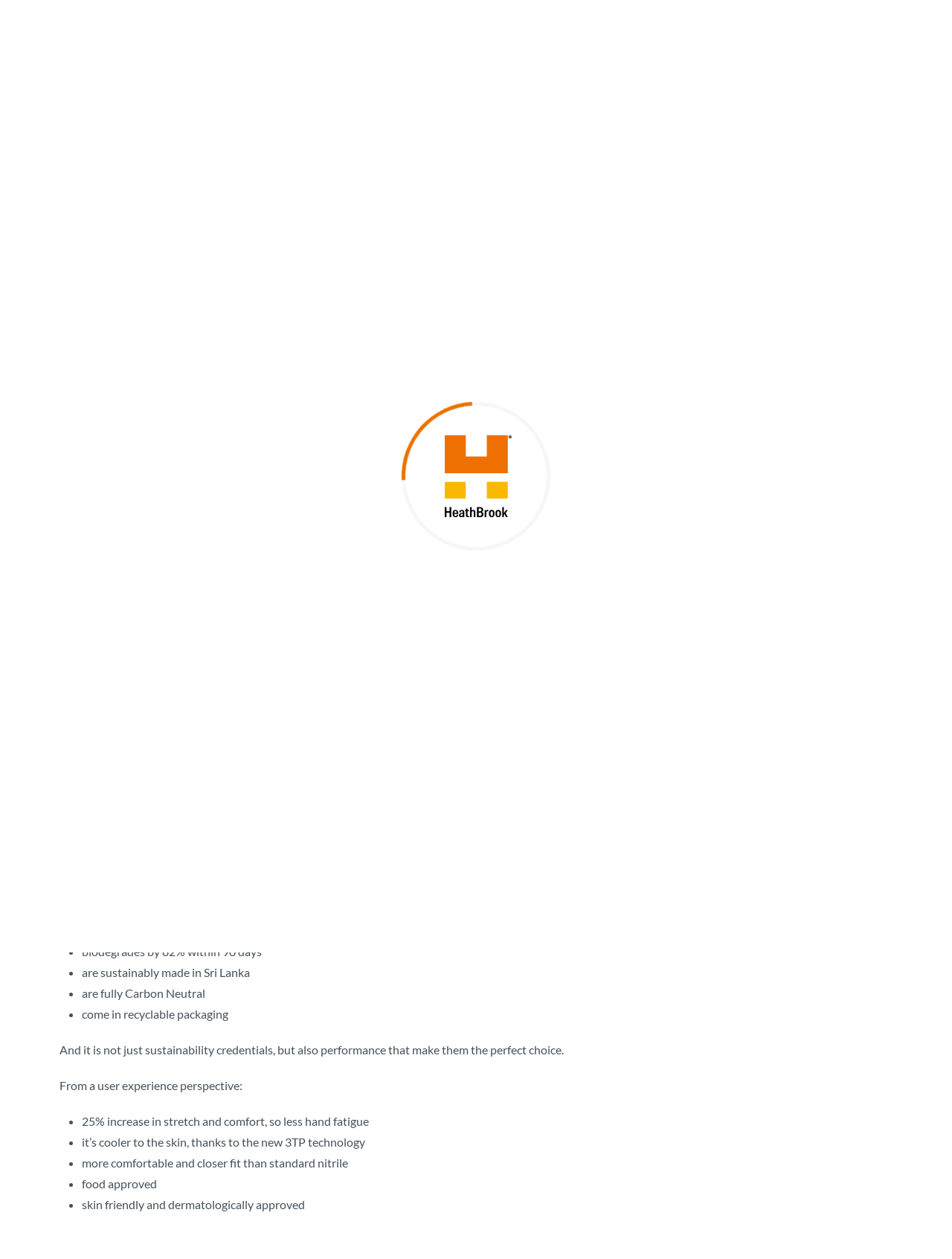Locate the bounding box coordinates of the clickable area needed to fulfill the instruction: "Go to Workwear Manager".

[0.096, 0.298, 0.112, 0.346]